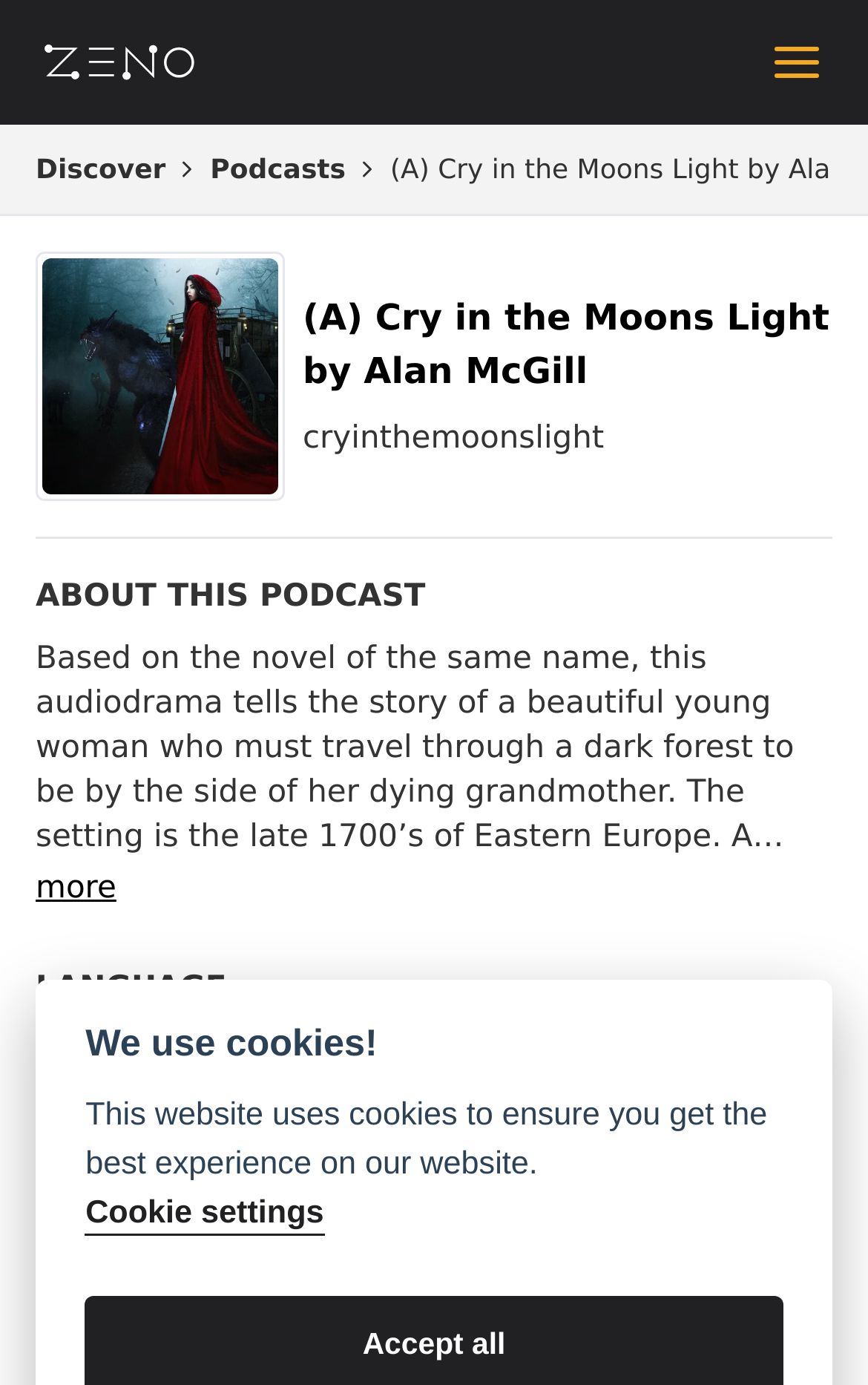Offer an in-depth caption of the entire webpage.

This webpage is about the podcast "(A) Cry in the Moons Light by Alan McGill" on the Zeno.FM platform. At the top left corner, there is a link to the Zeno.FM homepage, accompanied by a small image of the Zeno.FM logo. On the top right corner, there is a button to open the main menu, which contains links to "Discover" and "Podcasts", each with a small icon.

Below the top menu, there is a large image of the podcast's cover art, taking up about a quarter of the screen width. Next to the image, there is a heading with the podcast's title, followed by a subheading "cryinthemoonslight". 

The main content of the page is divided into sections. The first section is about the podcast, with a heading "ABOUT THIS PODCAST" and a lengthy description of the podcast's storyline. The description is a few paragraphs long and takes up about half of the screen height. Below the description, there is a "more" link.

The next section is about the language of the podcast, with a heading "LANGUAGE" and a link to "English". This is followed by a section about the categories of the podcast, with a heading "CATEGORIES" and links to "Fiction/Science Fiction" and "Fiction/Drama".

At the bottom of the page, there is a notice about cookies, with a heading "We use cookies!" and a brief description of how the website uses cookies. There is also a button to access the cookie settings.